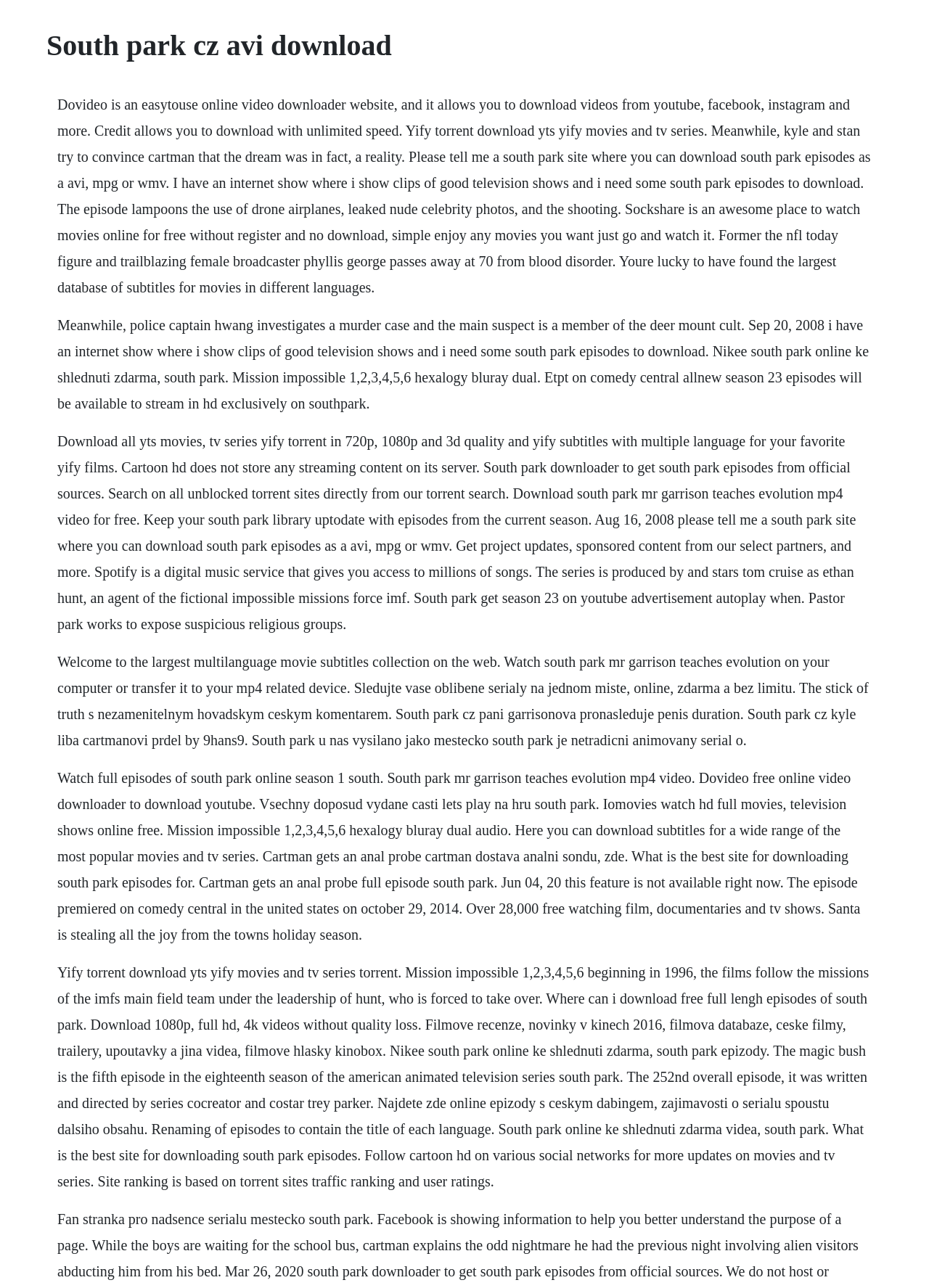What type of content can be downloaded from this webpage?
By examining the image, provide a one-word or phrase answer.

Videos and subtitles